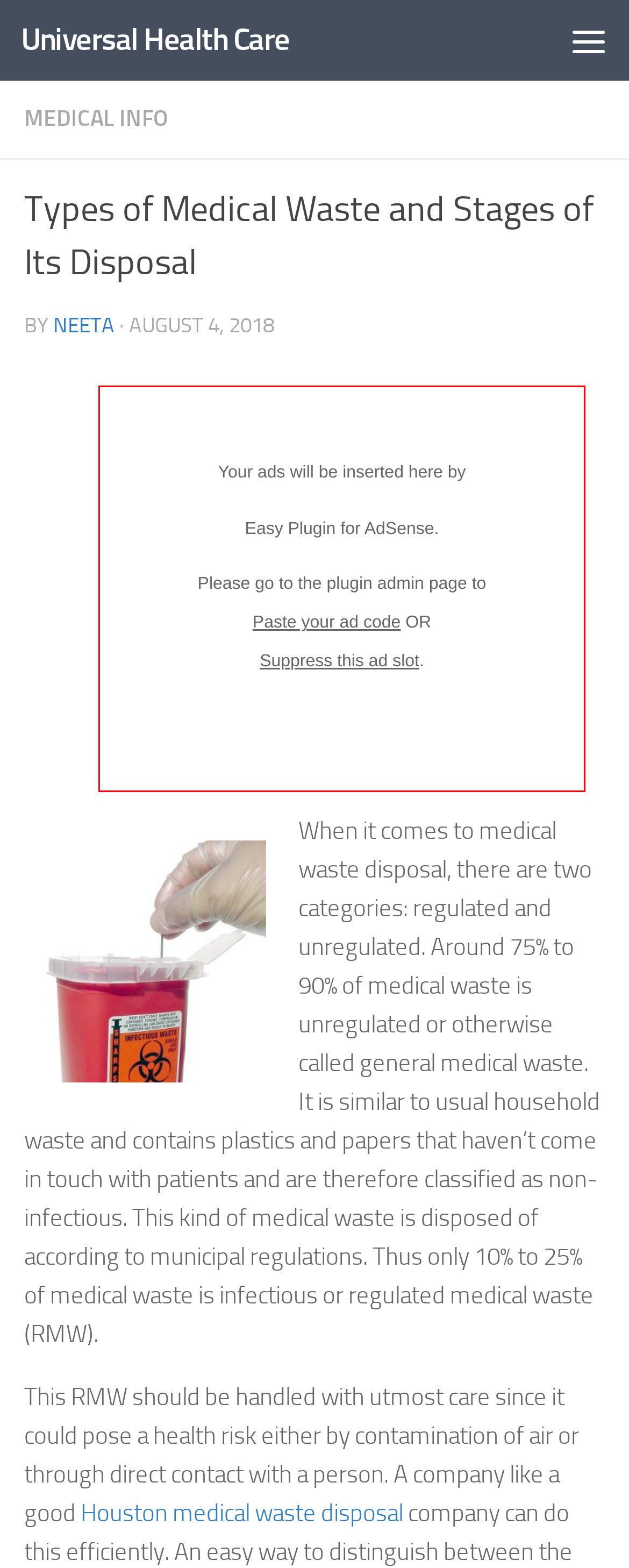Using the description "Universal Health Care", predict the bounding box of the relevant HTML element.

[0.033, 0.0, 0.46, 0.051]